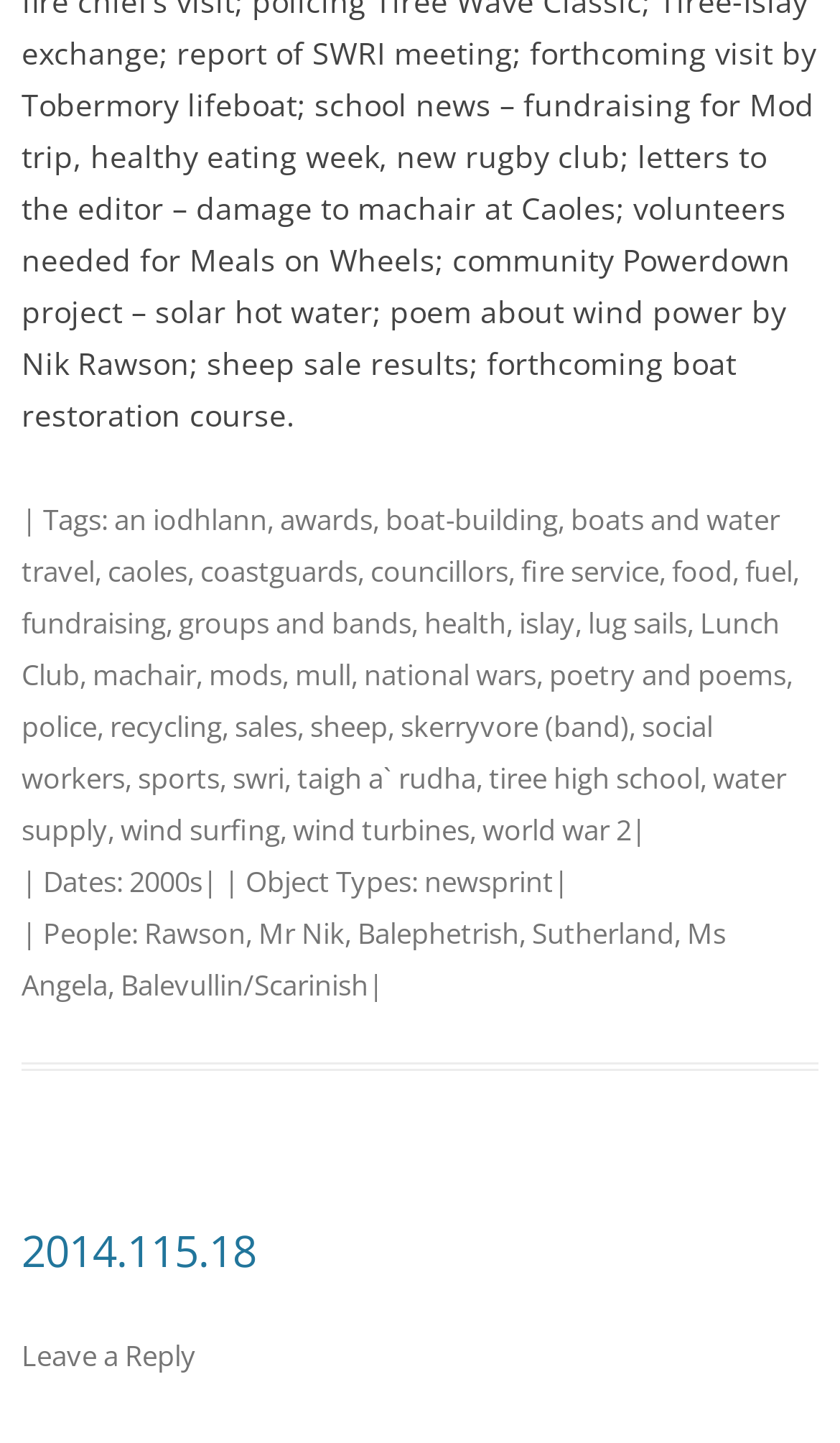Determine the bounding box coordinates for the element that should be clicked to follow this instruction: "click on the 'an iodhlann' tag". The coordinates should be given as four float numbers between 0 and 1, in the format [left, top, right, bottom].

[0.136, 0.346, 0.318, 0.373]